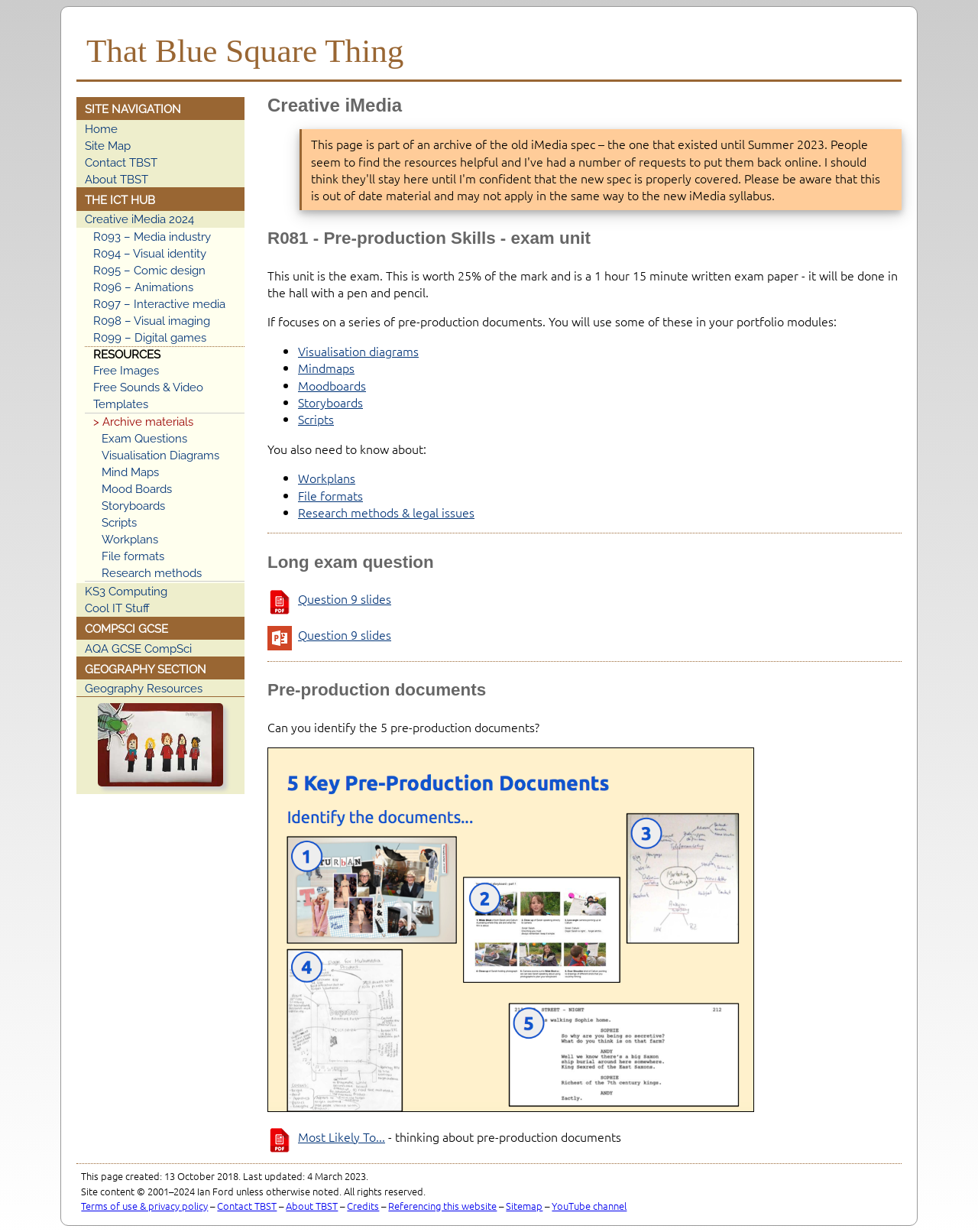Specify the bounding box coordinates of the area that needs to be clicked to achieve the following instruction: "Download the 'Question 9 slides' PDF".

[0.305, 0.479, 0.4, 0.493]